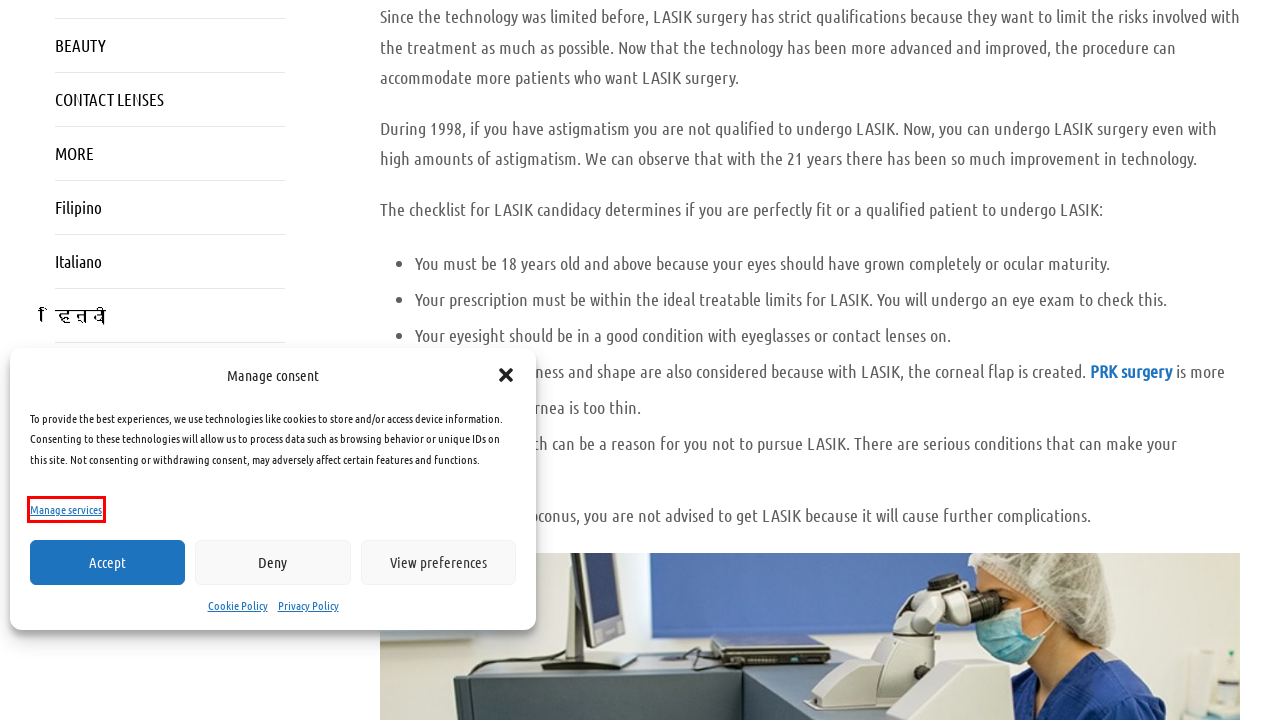You are presented with a screenshot of a webpage with a red bounding box. Select the webpage description that most closely matches the new webpage after clicking the element inside the red bounding box. The options are:
A. Italian HP - The Eye News
B. Eye and Beauty - The Eye News - Your Daily Dose of Eye Topics
C. The Eye News
D. Ano Ang Mga Kwalipikasyon Para Sa LASIK Eye Surgery? - The Eye News
E. Cookie Policy (UE) - The Eye News
F. Privacy Policy (UE) - The Eye News
G. Contact Lenses - The Eye News - Your Daily Dose of Eye Topics
H. Quick Guide To LASIK And PRK | The Eye News | Dedicated Eye Health

E